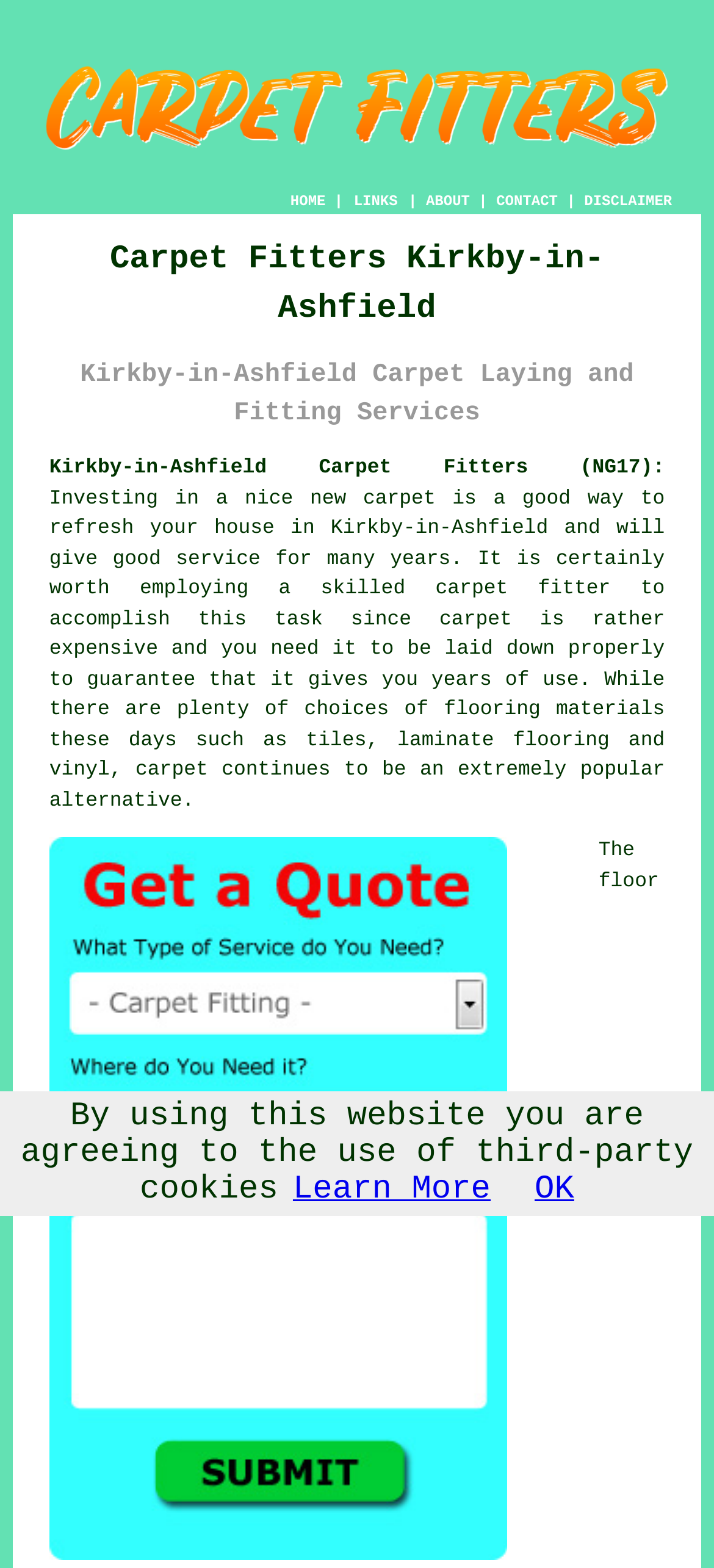Give a complete and precise description of the webpage's appearance.

The webpage is about Kirkby-in-Ashfield Carpet Fitters, offering carpet laying services. At the top left, there is a logo image of "Carpet Fitting - Budget Trades". Next to it, there is a navigation menu with links to "HOME", "ABOUT", "CONTACT", and "DISCLAIMER", separated by vertical lines. 

Below the navigation menu, there are two headings, "Carpet Fitters Kirkby-in-Ashfield" and "Kirkby-in-Ashfield Carpet Laying and Fitting Services", which occupy the full width of the page. 

Following the headings, there is a paragraph of text that describes the benefits of investing in a new carpet and the importance of hiring a skilled carpet fitter. The text spans across the entire width of the page, with a link to "carpet" in the middle. 

On the left side of the page, there is a large image that takes up most of the height, with a caption "Free Kirkby-in-Ashfield Carpet Fitter Quotes". 

At the bottom of the page, there is a disclaimer notice that informs users about the use of third-party cookies, with links to "Learn More" and "OK" on the right side.